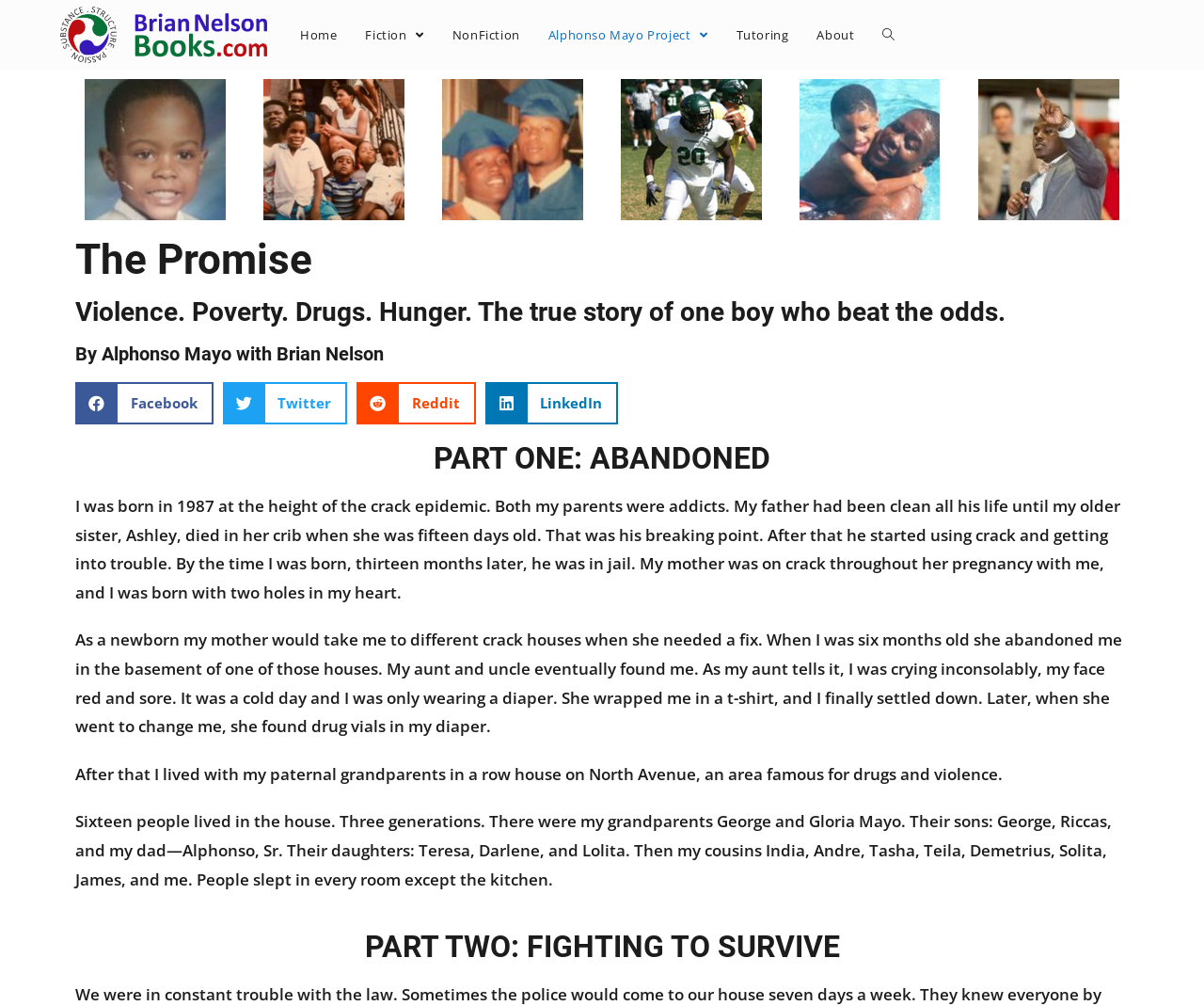Kindly determine the bounding box coordinates of the area that needs to be clicked to fulfill this instruction: "Click on the 'About' link".

[0.667, 0.0, 0.721, 0.069]